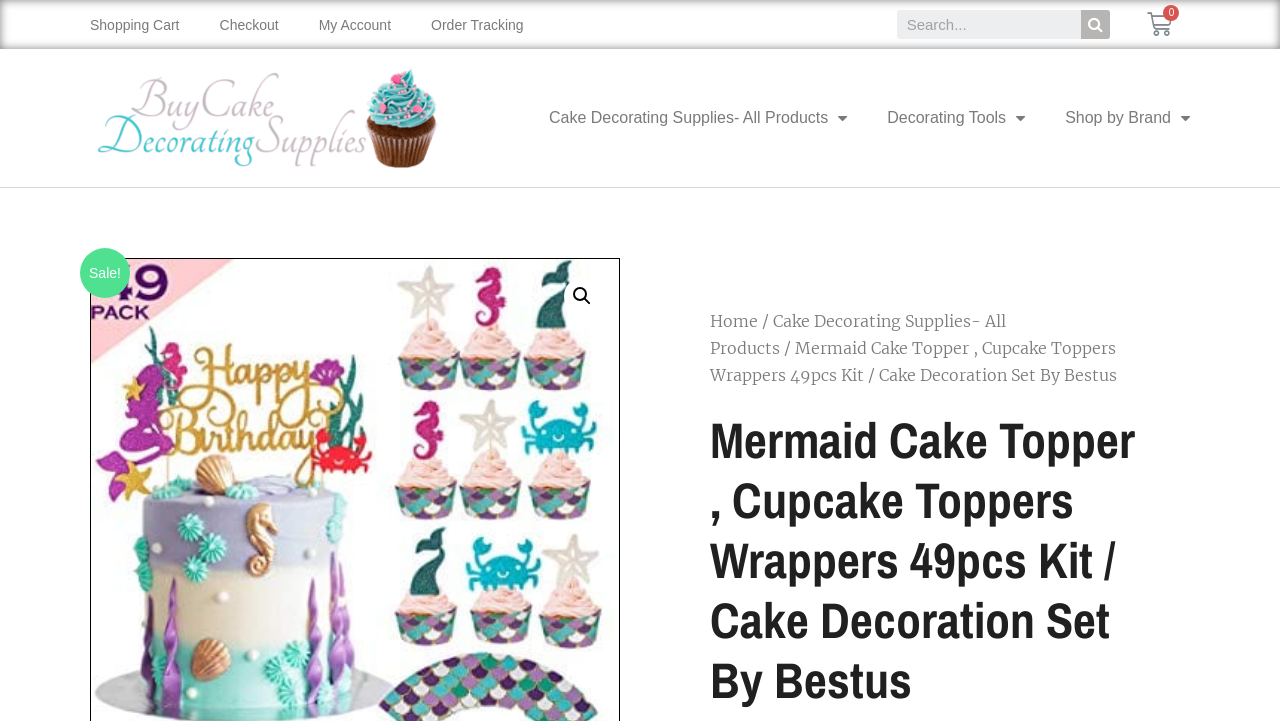Locate the bounding box coordinates of the area to click to fulfill this instruction: "View shopping cart". The bounding box should be presented as four float numbers between 0 and 1, in the order [left, top, right, bottom].

[0.055, 0.002, 0.156, 0.066]